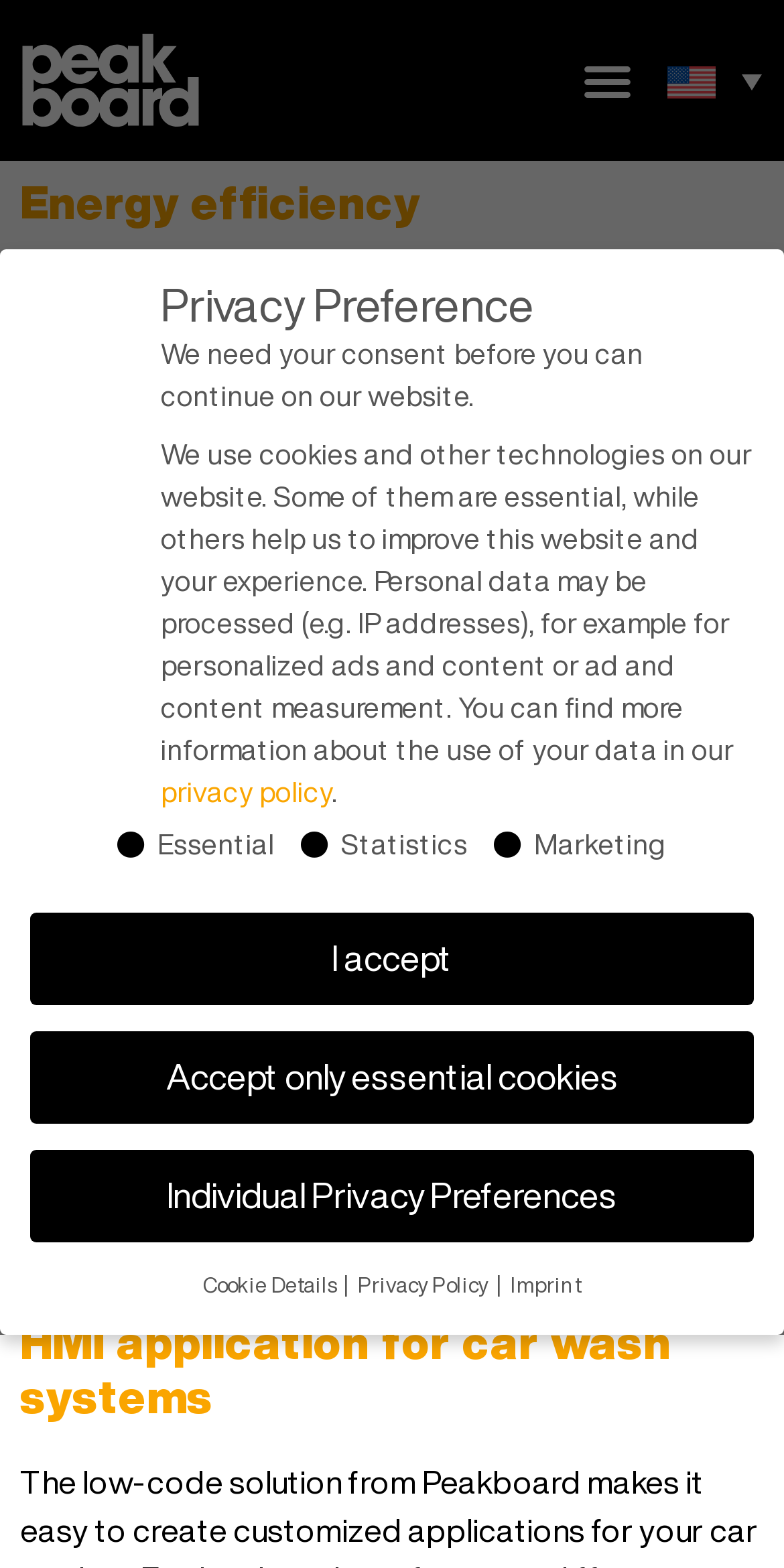Find the bounding box coordinates for the element described here: "Menu".

[0.727, 0.027, 0.823, 0.075]